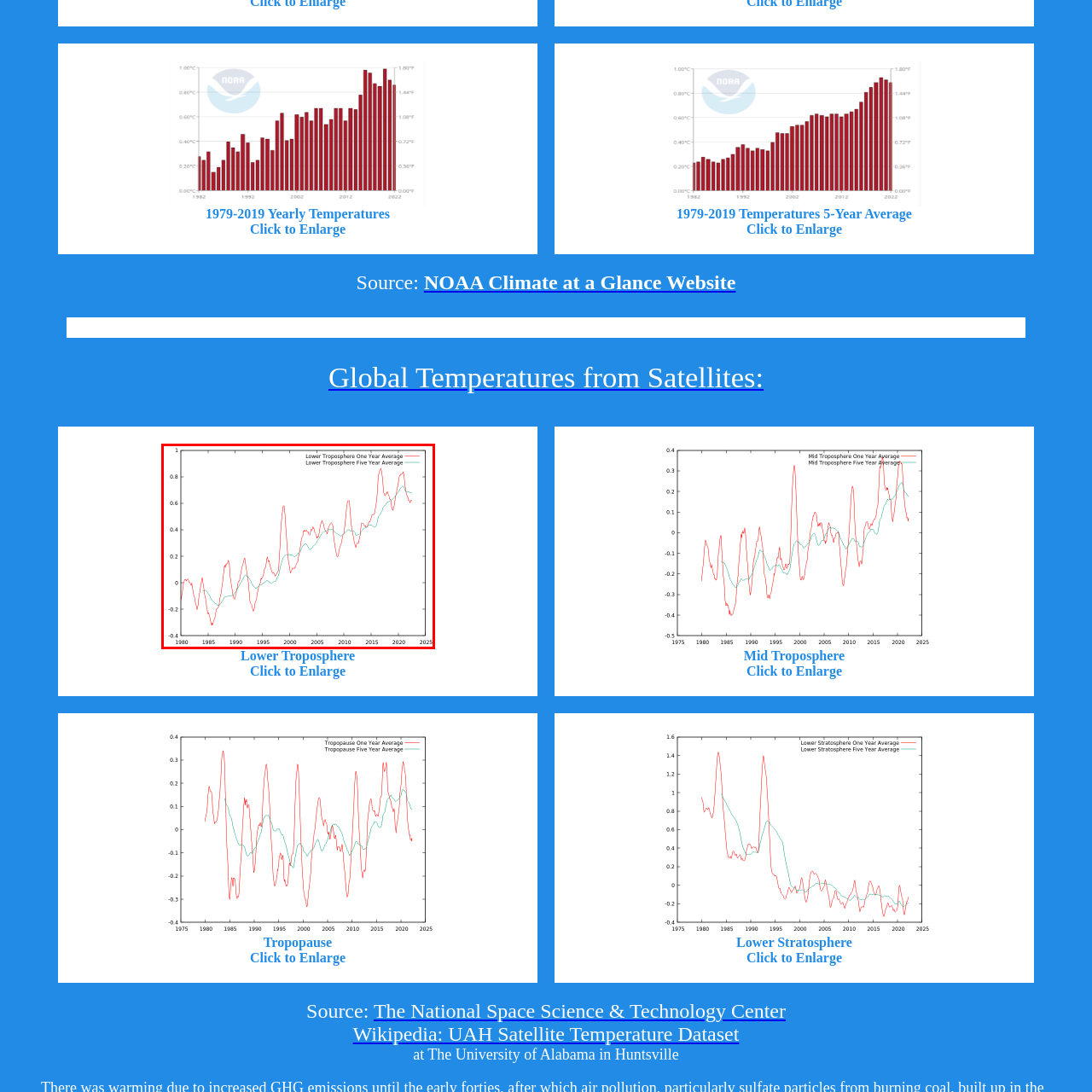Write a detailed description of the image enclosed in the red-bordered box.

The image presents a line graph illustrating temperature trends in the lower troposphere from 1980 to 2025. Two distinct lines represent two different averages: the red line denotes the one-year average temperature, while the light blue line indicates the five-year average. The graph showcases fluctuations in temperatures over the decades, highlighting significant peaks and troughs, particularly noticeable around 1998 and in the more recent years. The axes are labeled, with the x-axis representing the years and the y-axis indicating temperature values. This visual data provides insight into long-term climate patterns in the lower troposphere, making it a valuable resource for understanding atmospheric changes over time.